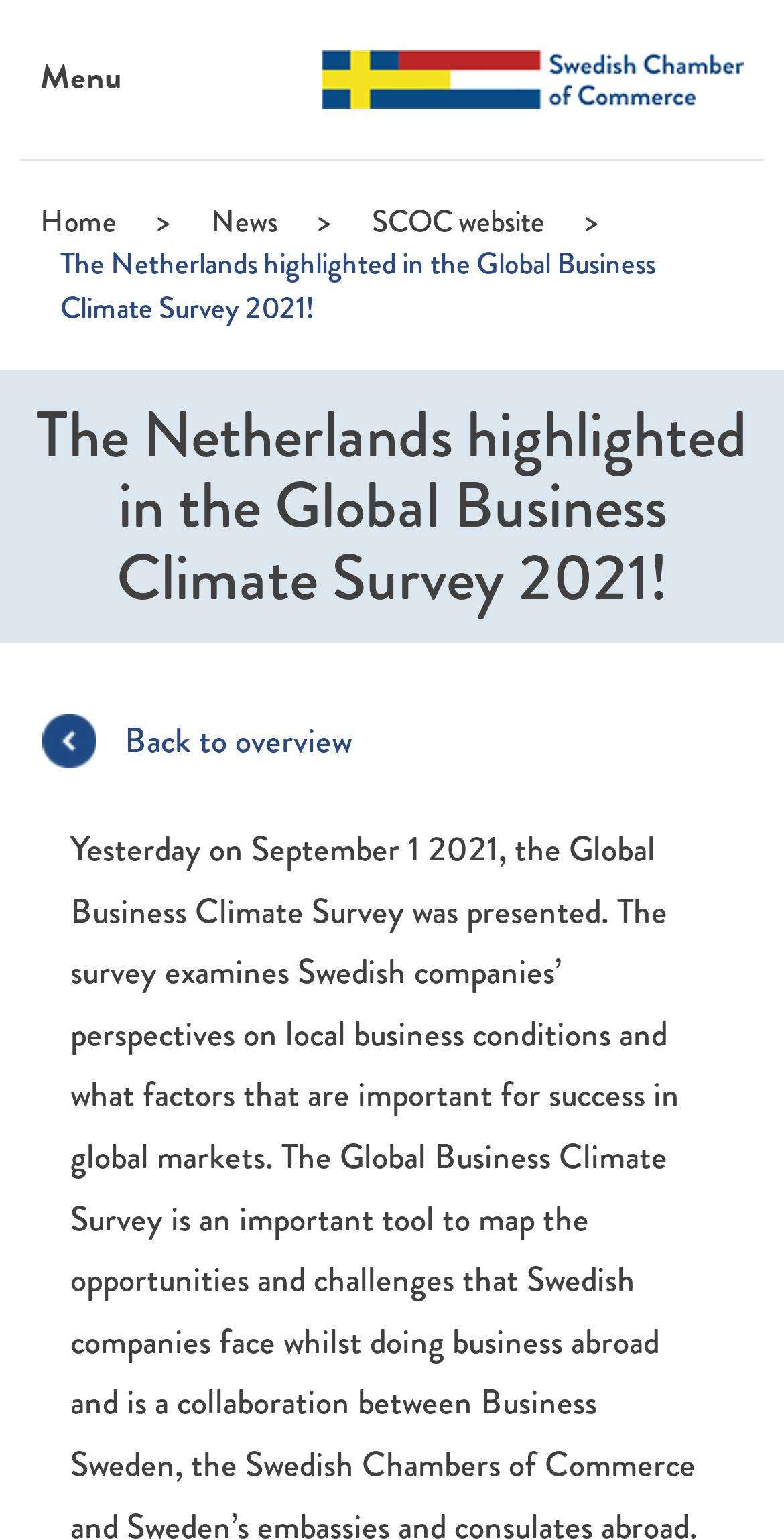Give a succinct answer to this question in a single word or phrase: 
How many images are there on the page?

1